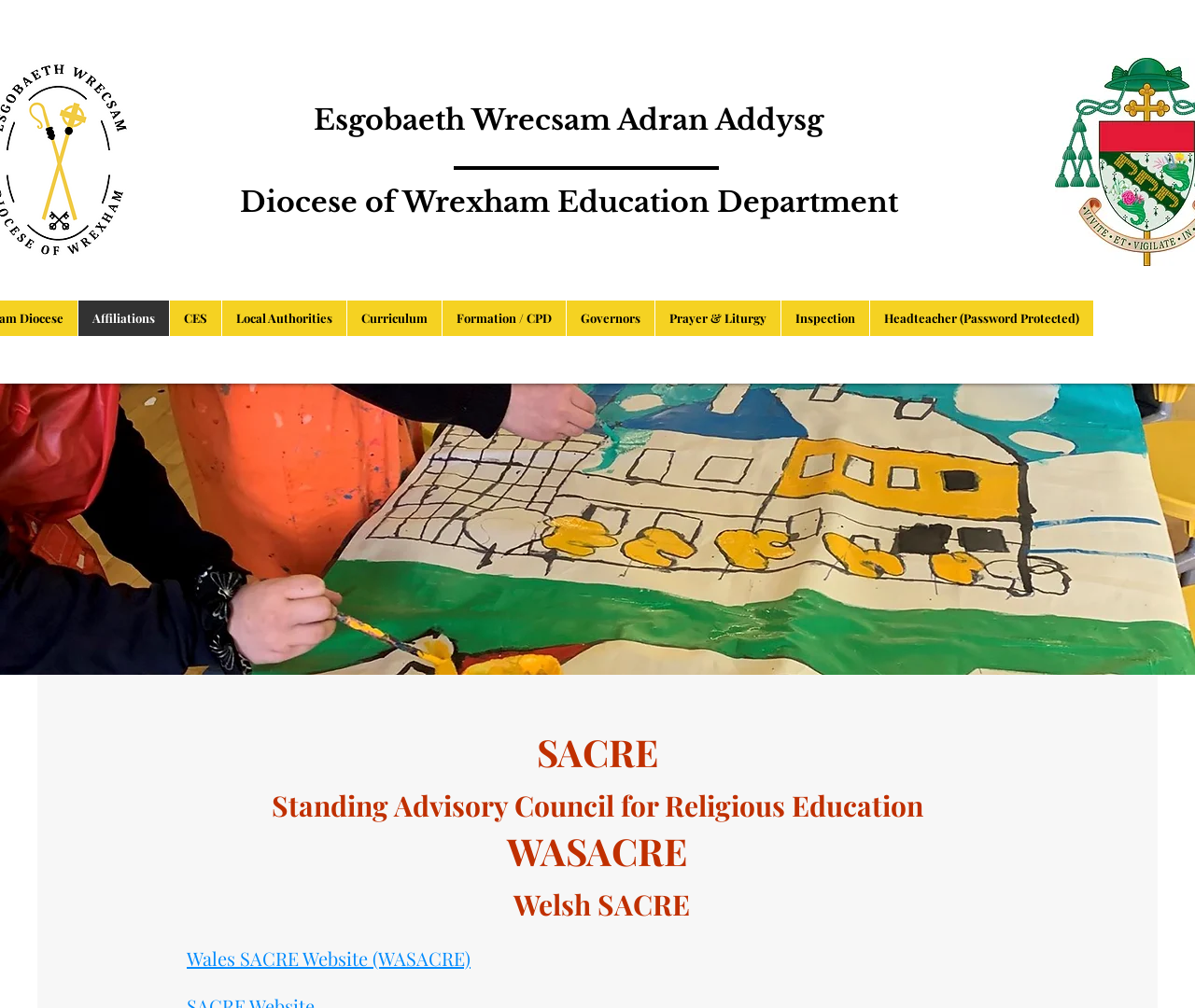Please find and generate the text of the main heading on the webpage.

SACRE
Standing Advisory Council for Religious Education
WASACRE
 Welsh SACRE